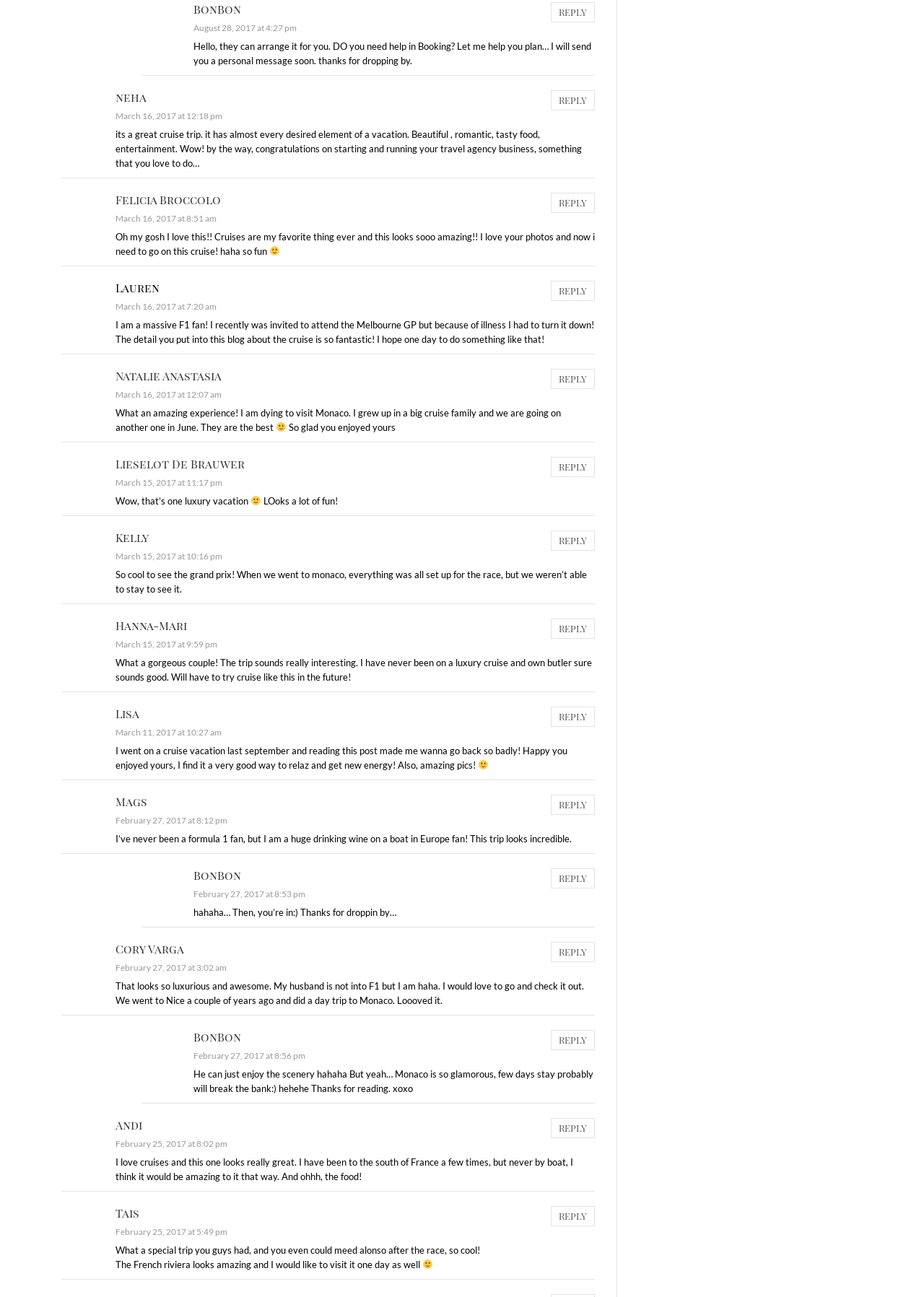Provide the bounding box coordinates of the UI element that matches the description: "Natalie Anastasia".

[0.125, 0.284, 0.24, 0.295]